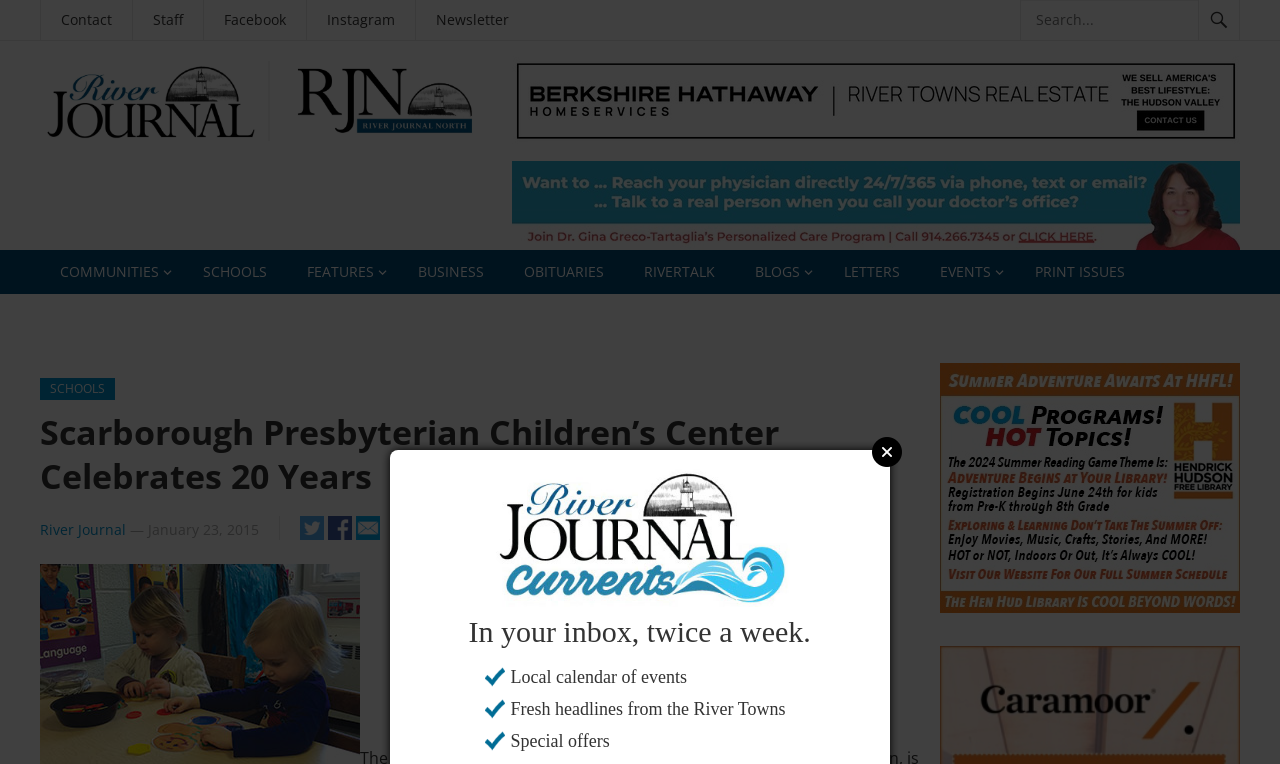Identify the bounding box for the UI element that is described as follows: "RiverTalk".

[0.488, 0.327, 0.574, 0.385]